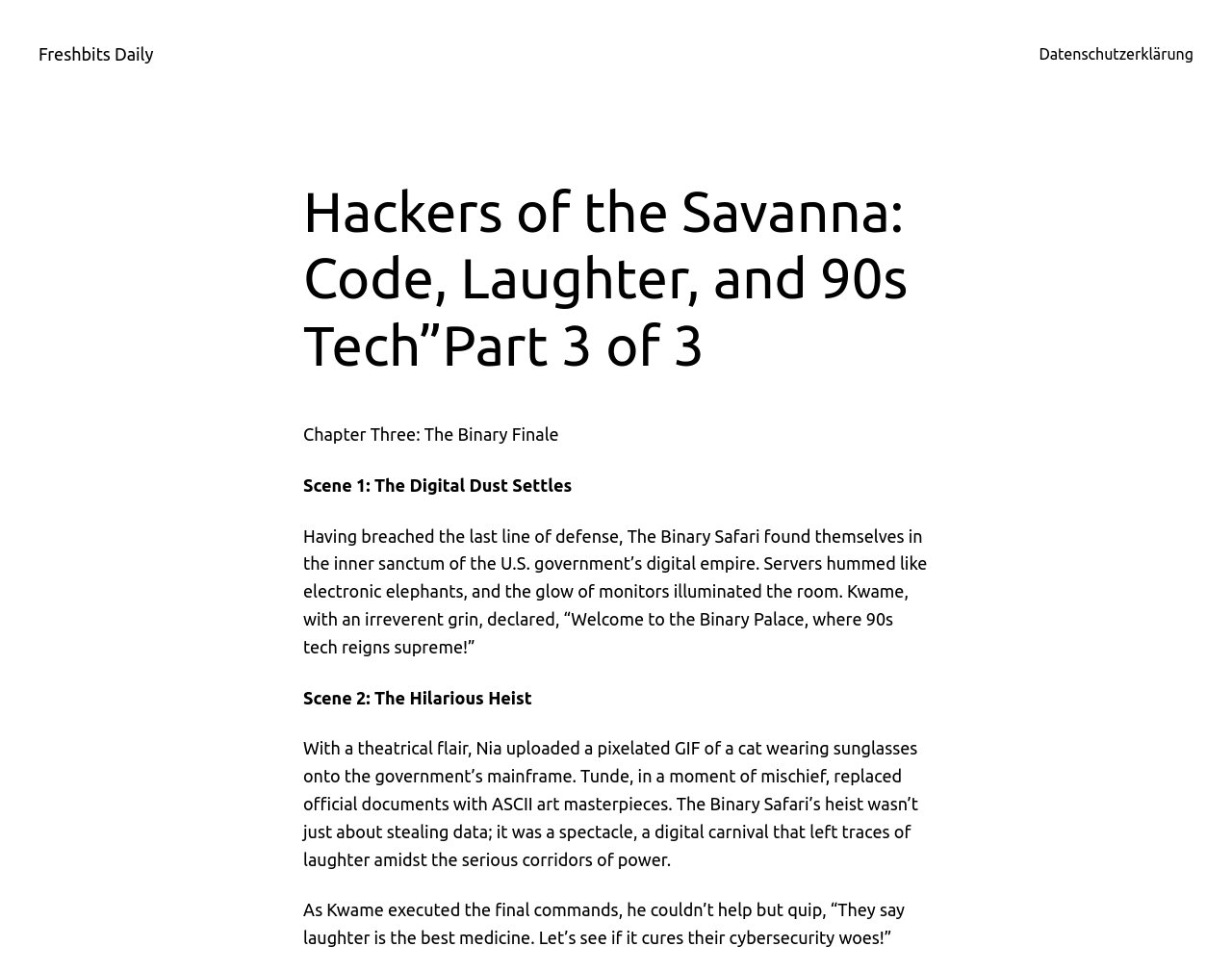Determine the bounding box for the HTML element described here: "Freshbits Daily". The coordinates should be given as [left, top, right, bottom] with each number being a float between 0 and 1.

[0.031, 0.045, 0.125, 0.065]